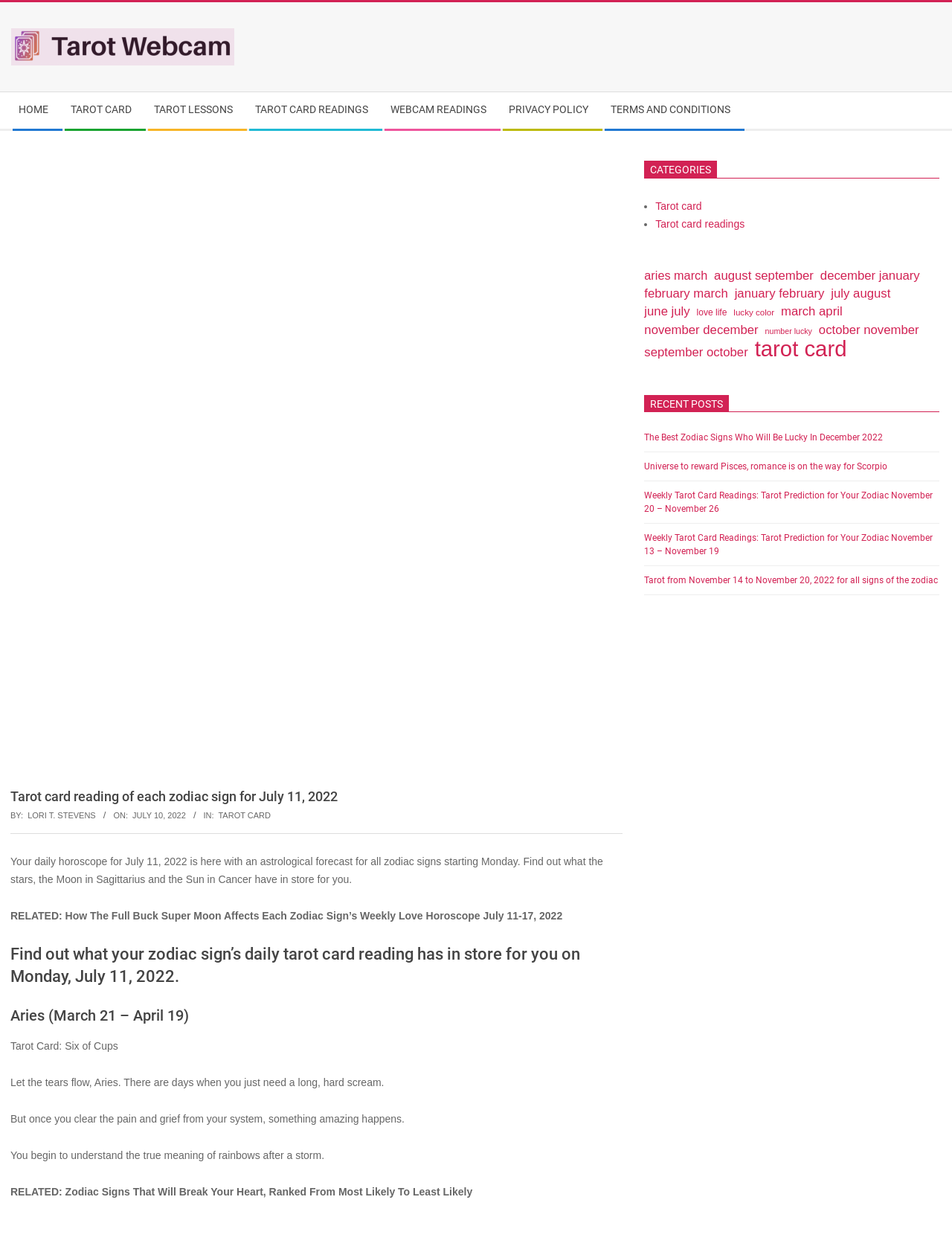What is the tarot card reading for Aries?
Please provide a single word or phrase based on the screenshot.

Six of Cups